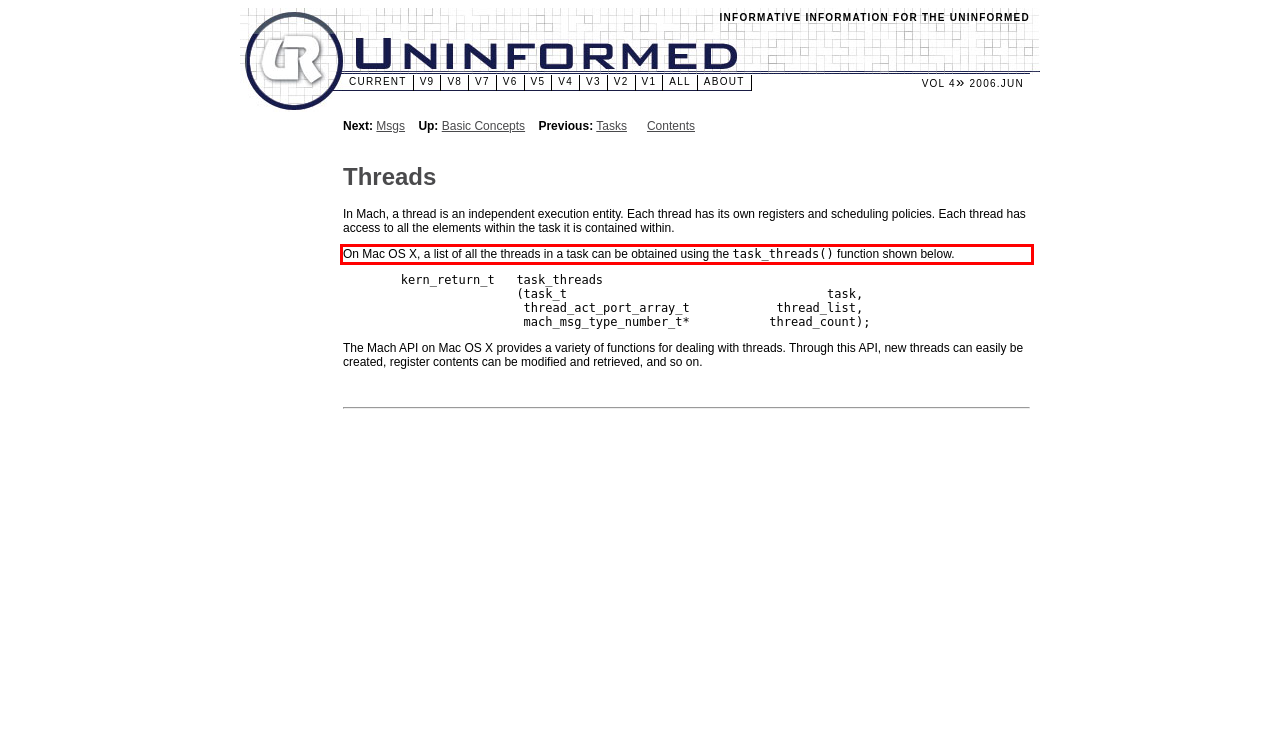Please examine the webpage screenshot and extract the text within the red bounding box using OCR.

On Mac OS X, a list of all the threads in a task can be obtained using the task_threads() function shown below.